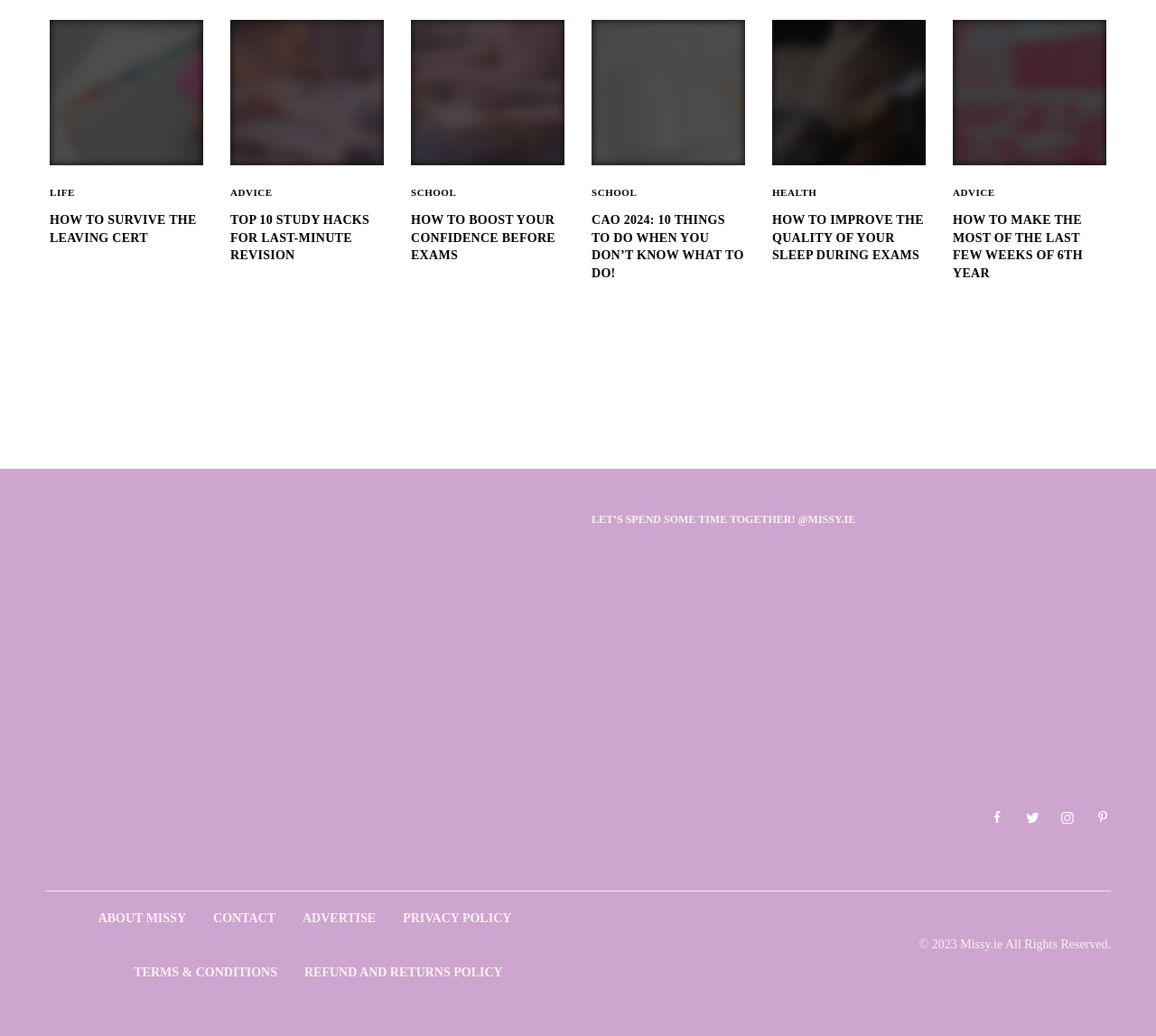Highlight the bounding box coordinates of the region I should click on to meet the following instruction: "Click on the 'ABOUT MISSY' link".

[0.085, 0.86, 0.161, 0.912]